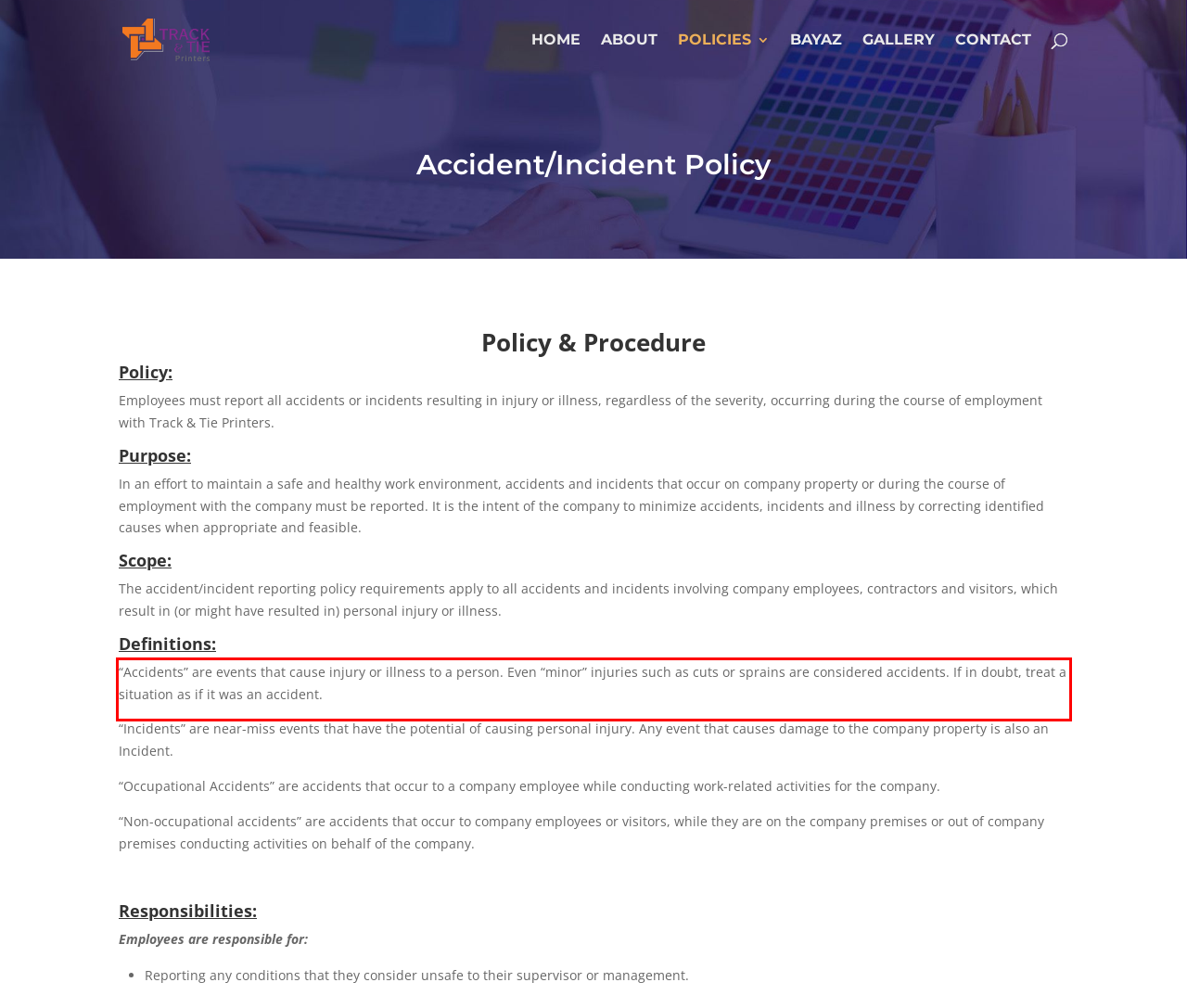You are provided with a screenshot of a webpage featuring a red rectangle bounding box. Extract the text content within this red bounding box using OCR.

“Accidents” are events that cause injury or illness to a person. Even “minor” injuries such as cuts or sprains are considered accidents. If in doubt, treat a situation as if it was an accident.